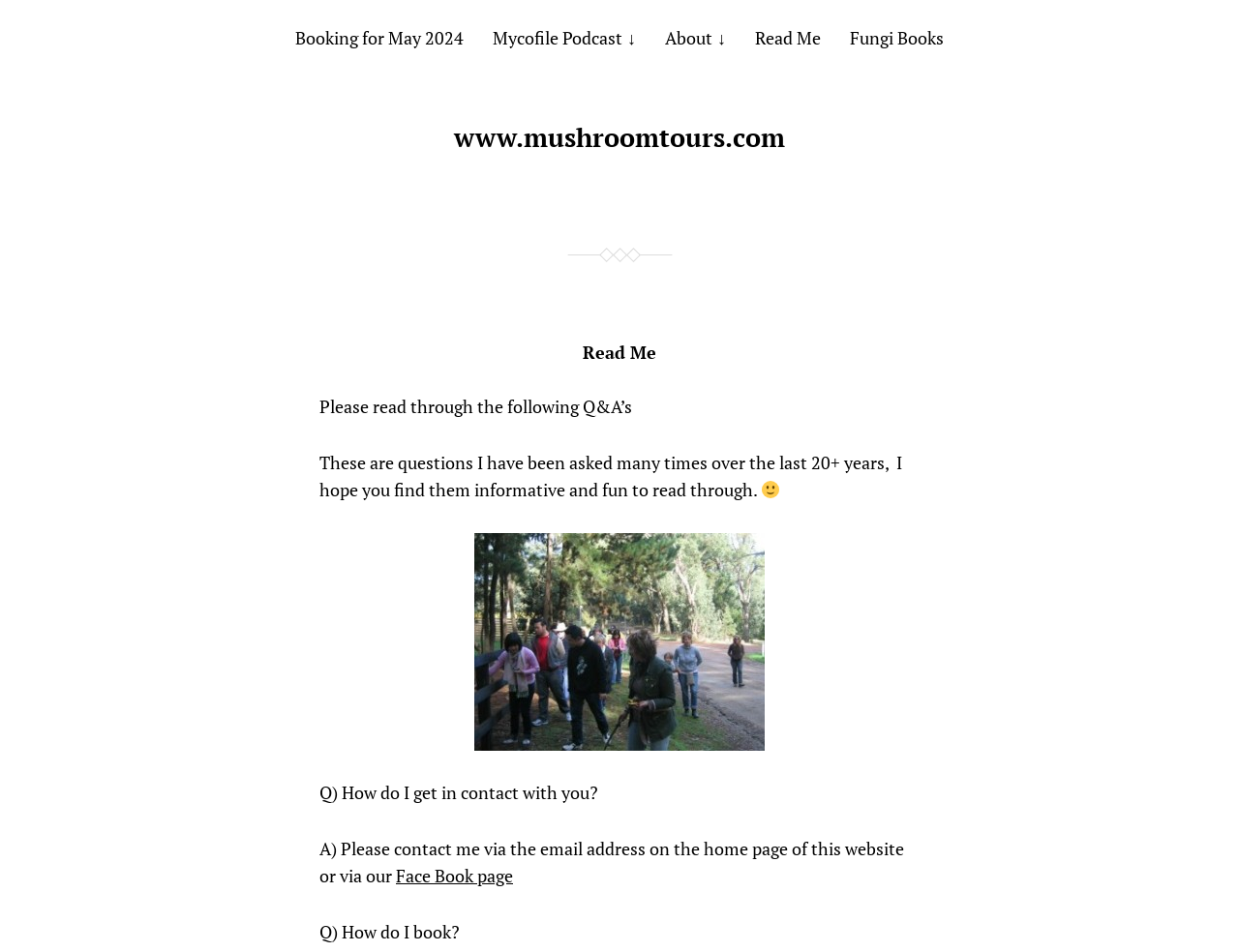Could you locate the bounding box coordinates for the section that should be clicked to accomplish this task: "Read about the website".

[0.609, 0.027, 0.663, 0.052]